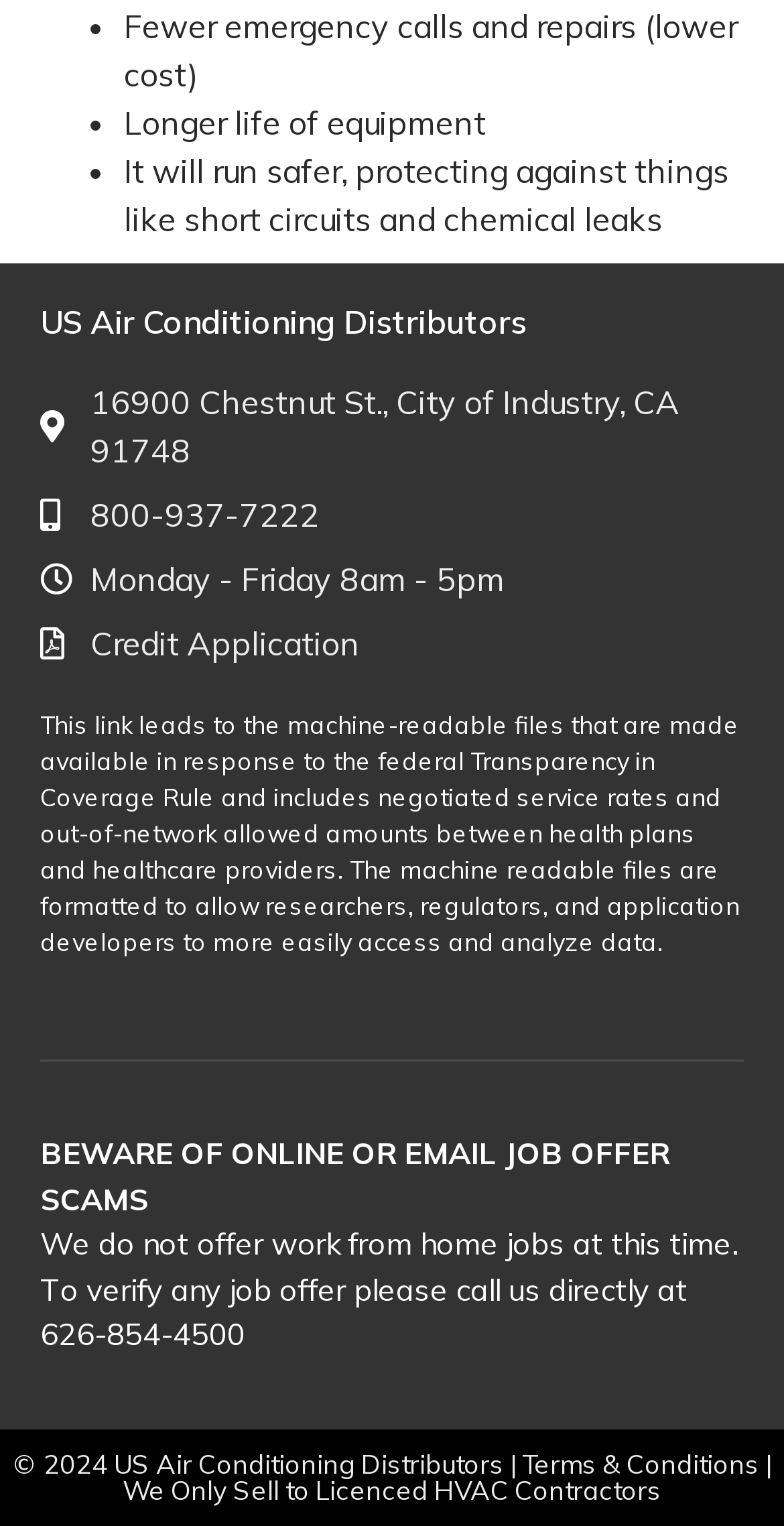Please determine the bounding box coordinates, formatted as (top-left x, top-left y, bottom-right x, bottom-right y), with all values as floating point numbers between 0 and 1. Identify the bounding box of the region described as: Credit Application

[0.051, 0.405, 0.949, 0.437]